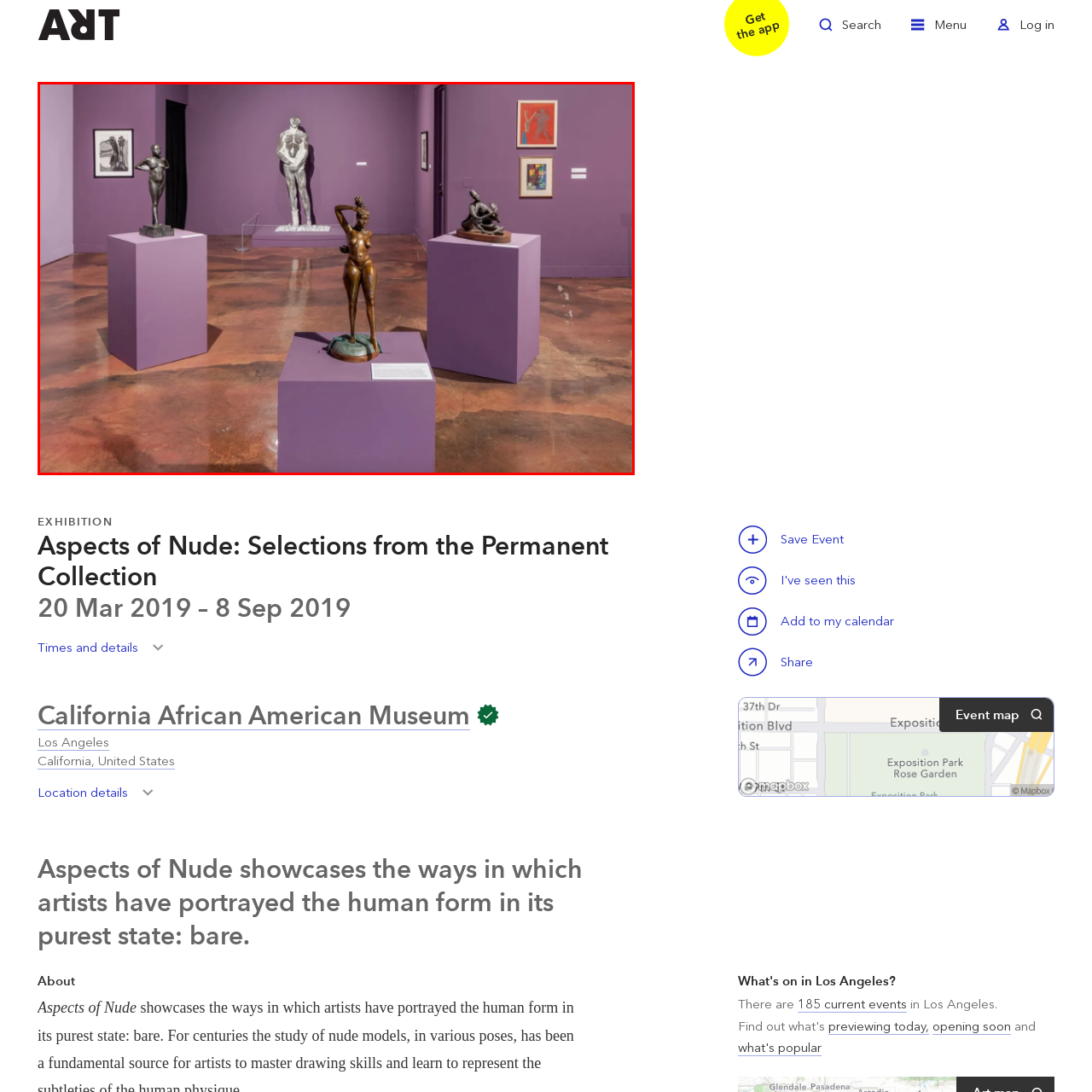Give a thorough account of what is shown in the red-encased segment of the image.

The image captures an elegantly curated exhibition space titled "Aspects of Nude: Selections from the Permanent Collection" at the California African American Museum in Los Angeles. The gallery features a rich palette of purple walls that complement the artworks, along with a polished floor that reflects the sculptures on display. 

In the foreground, three distinct sculptures are showcased atop matching purple pedestals. The central piece features a graceful figure, poised with one arm elegantly raised, embodying the essence of human form and expression. To her right, a more abstract sculpture adds a dynamic contrast, inviting viewers to ponder its intricate form. The background includes a larger figure and framed artwork, further enriching the visual narrative of the exhibit. A subtle, informative plaque can be seen near the base of the central sculpture, offering details about the artwork, inviting the viewers to delve deeper into its significance. 

This exhibition, highlighting the diverse ways in which artists portray the human body, invites contemplation on both aesthetic beauty and the complexities of identity and representation.